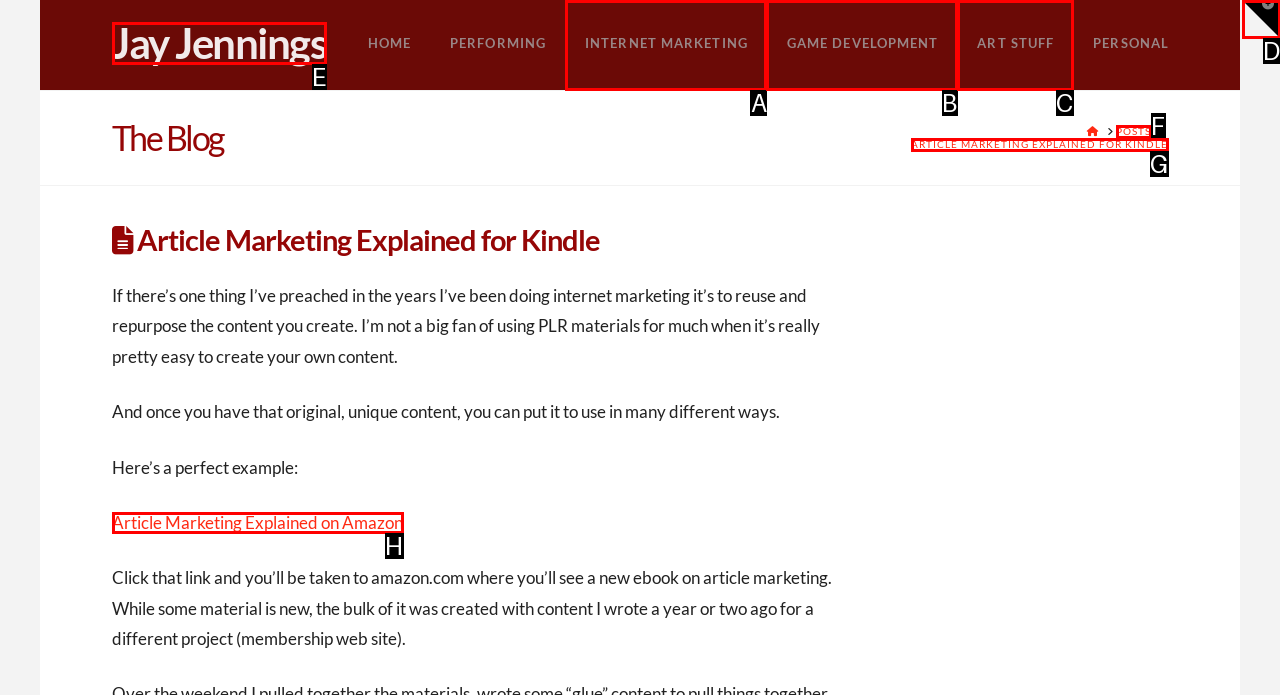To complete the instruction: read article marketing explained on amazon, which HTML element should be clicked?
Respond with the option's letter from the provided choices.

H